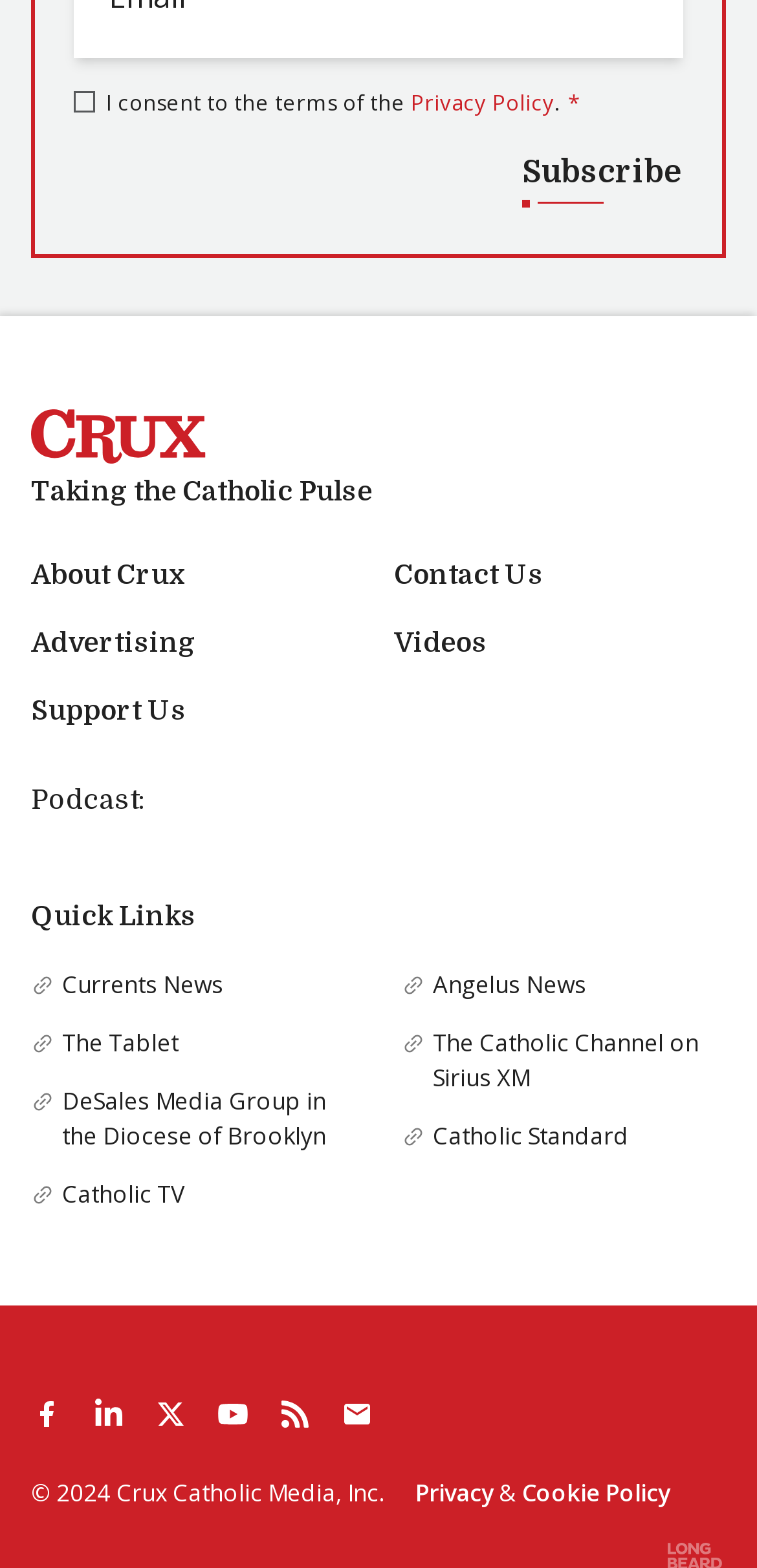Identify the bounding box coordinates of the area that should be clicked in order to complete the given instruction: "Listen to the podcast on Apple Podcasts". The bounding box coordinates should be four float numbers between 0 and 1, i.e., [left, top, right, bottom].

[0.231, 0.498, 0.292, 0.523]